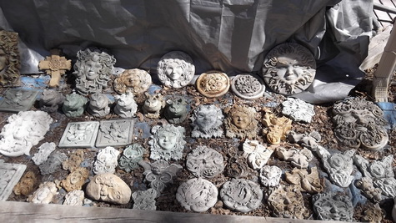Where might these stone pieces be located?
Examine the screenshot and reply with a single word or phrase.

The Bone Pile in Wellington, Colorado